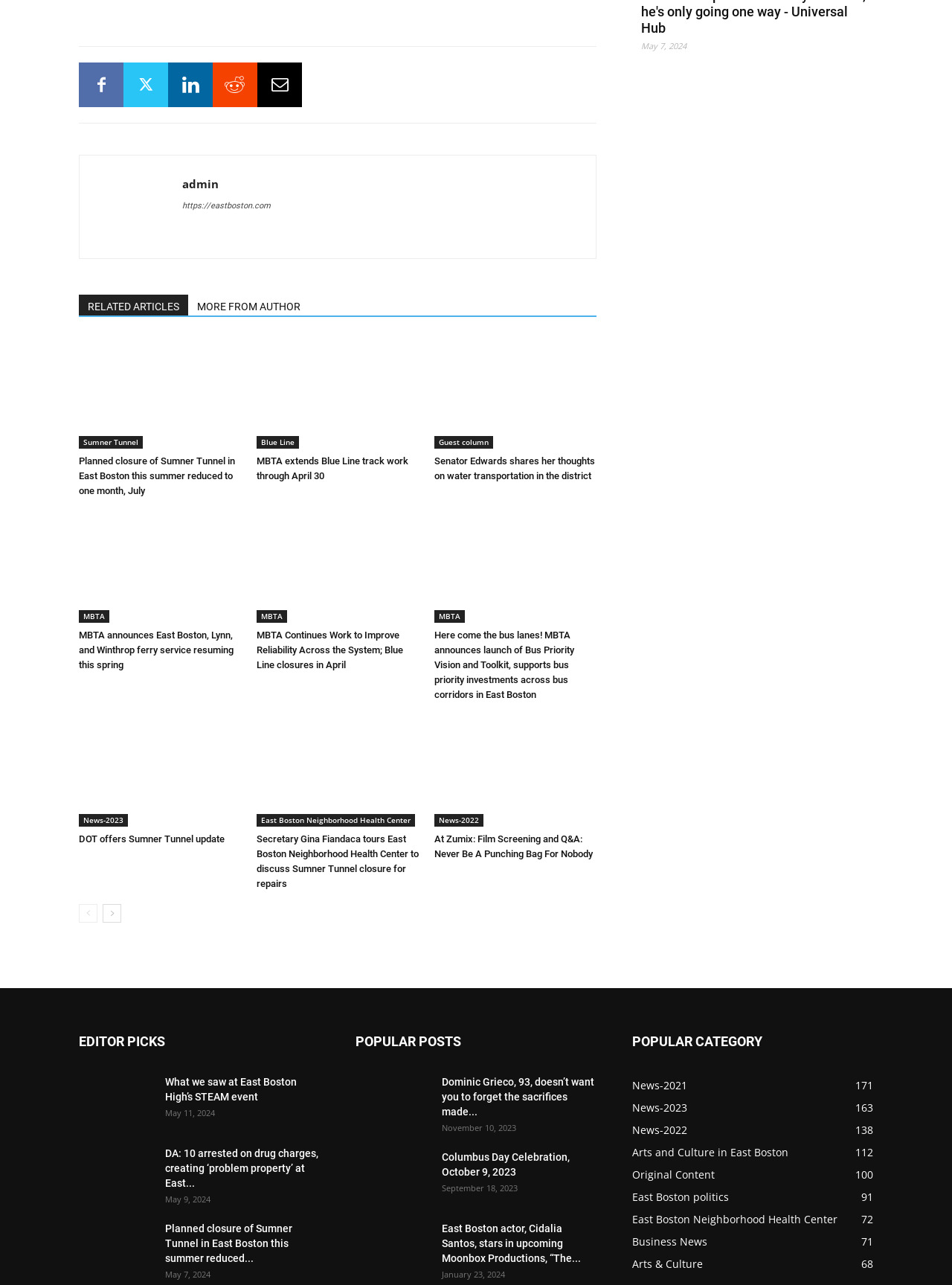Please determine the bounding box coordinates for the UI element described as: "Regular Exercise to Release Energy".

None